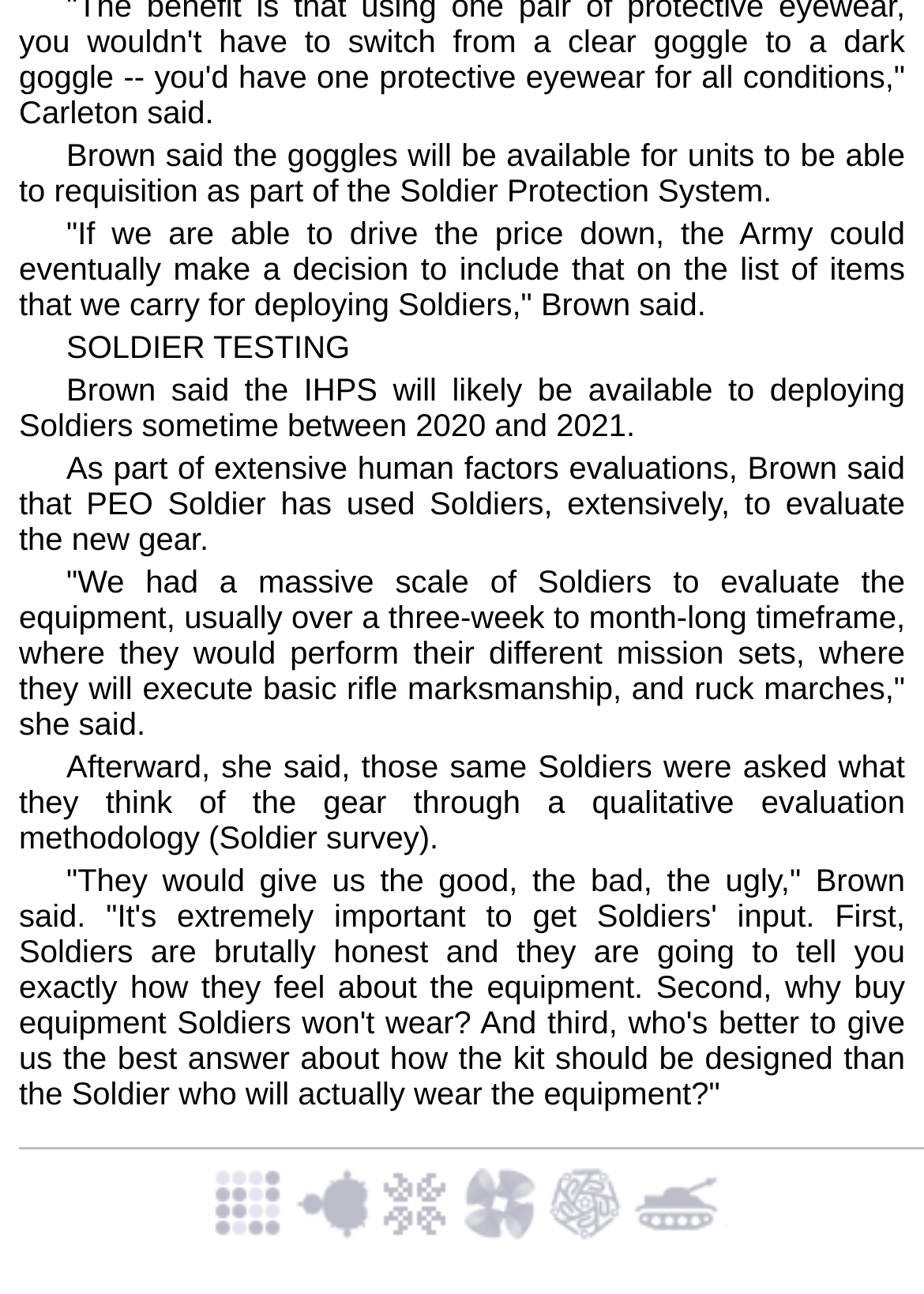What is the topic of the article?
Use the information from the screenshot to give a comprehensive response to the question.

Based on the text content of the webpage, it appears that the article is discussing the Soldier Protection System, specifically the development and testing of new gear for deploying soldiers.